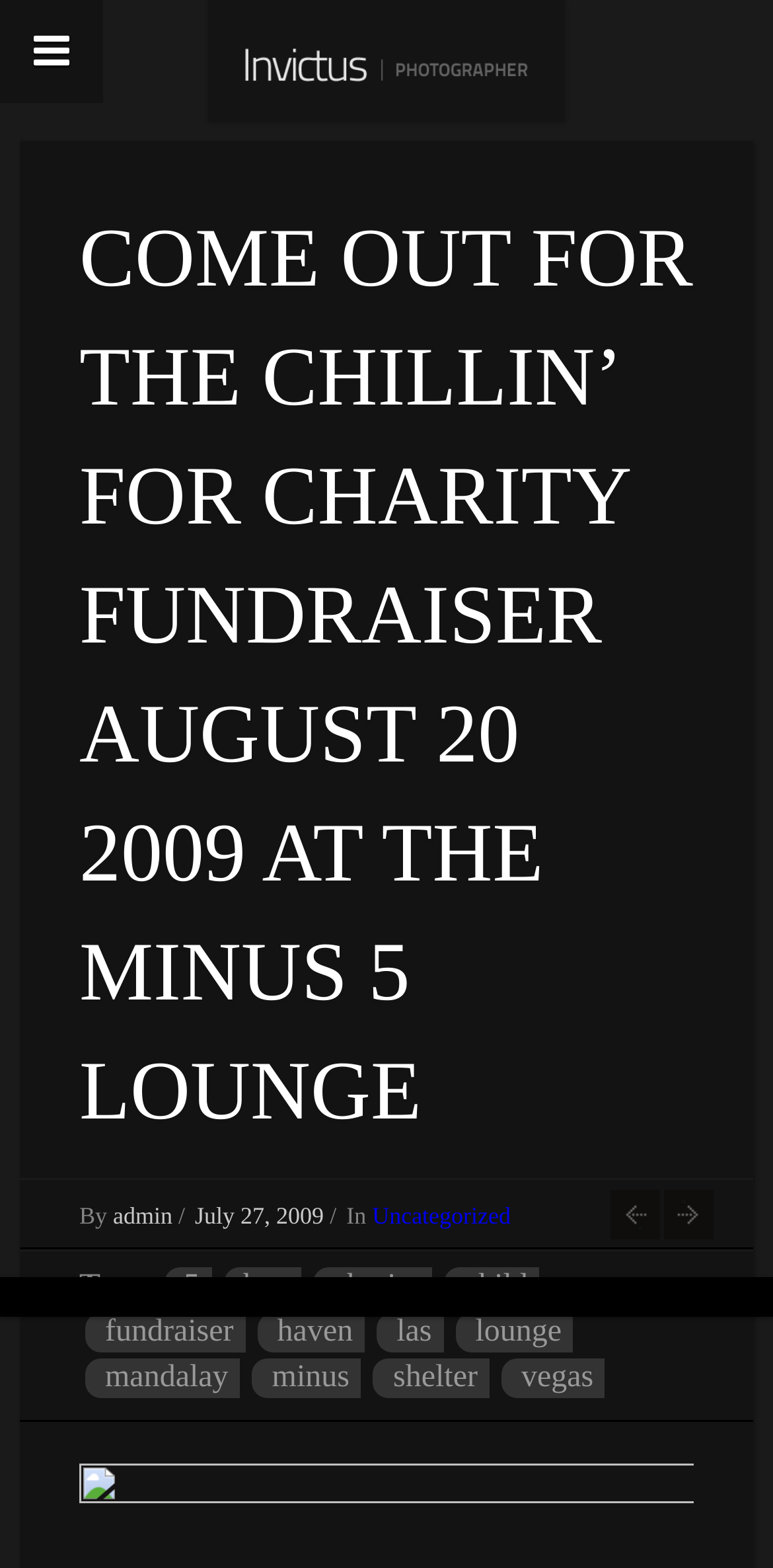Determine the bounding box coordinates of the target area to click to execute the following instruction: "Read the previous post."

[0.79, 0.759, 0.854, 0.79]